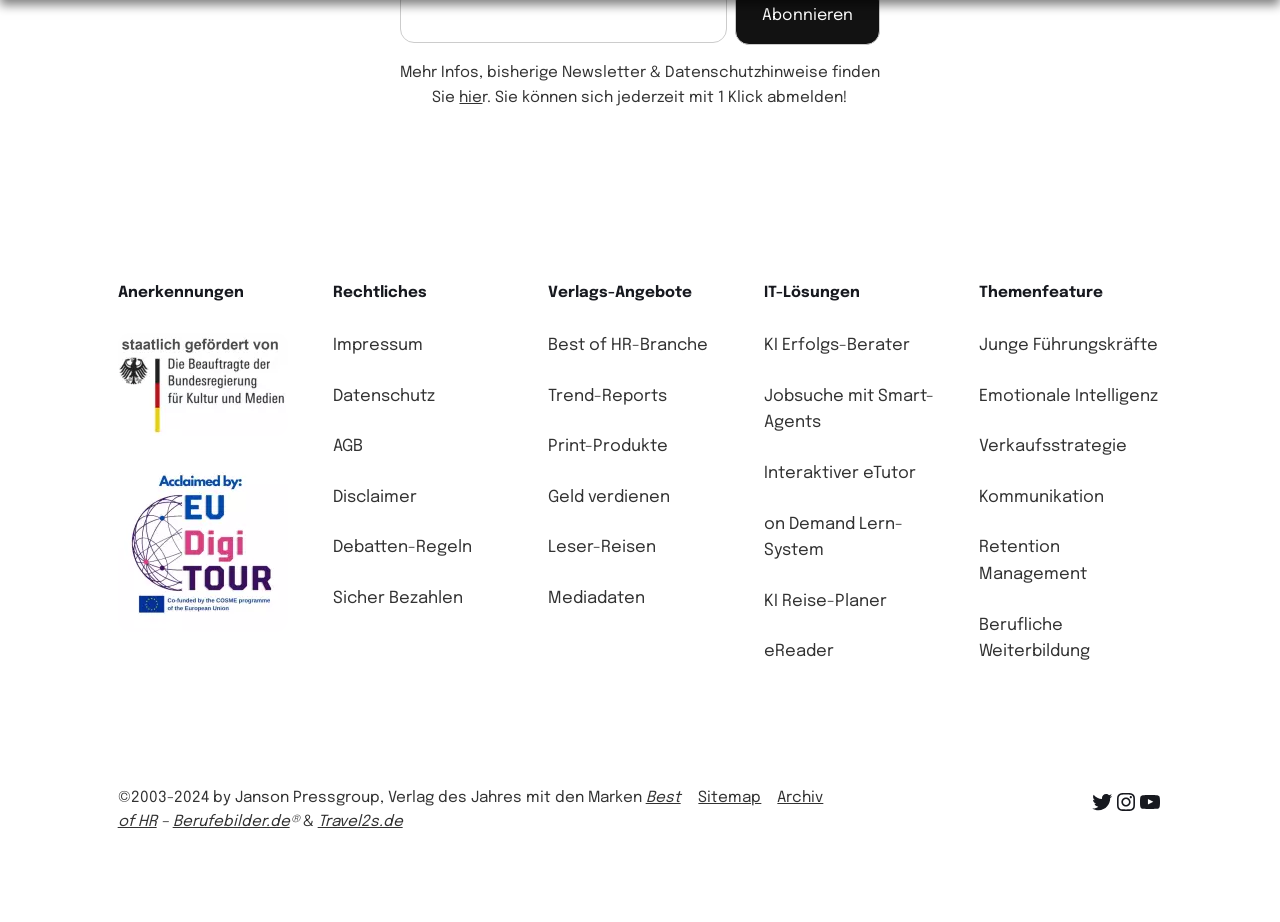What is the name of the website with the domain 'Berufebilder.de'?
Please provide a detailed and thorough answer to the question.

The name of the website with the domain 'Berufebilder.de' can be found at the bottom of the webpage, where it says 'Berufebilder.de ®'.